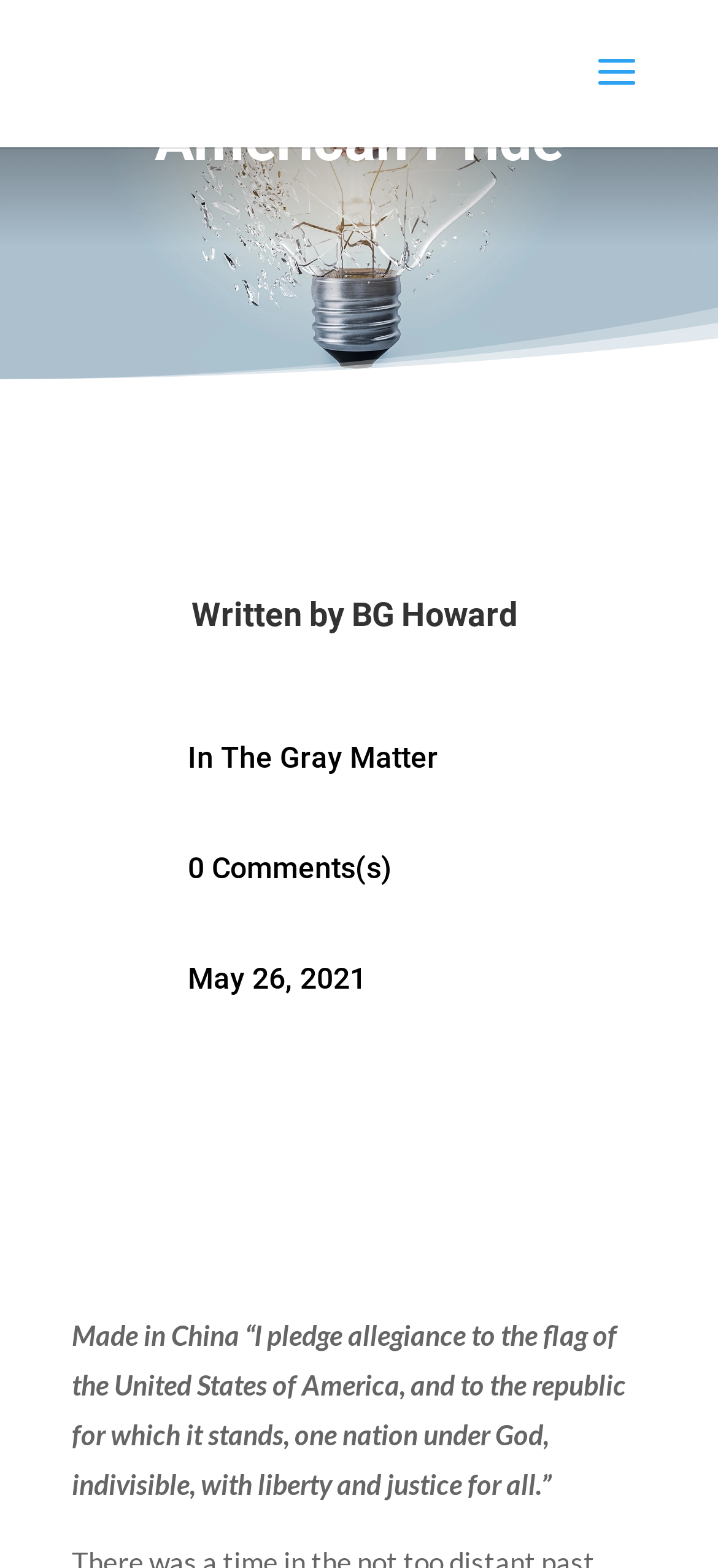What is the title of the section above the article?
Based on the visual content, answer with a single word or a brief phrase.

American Pride